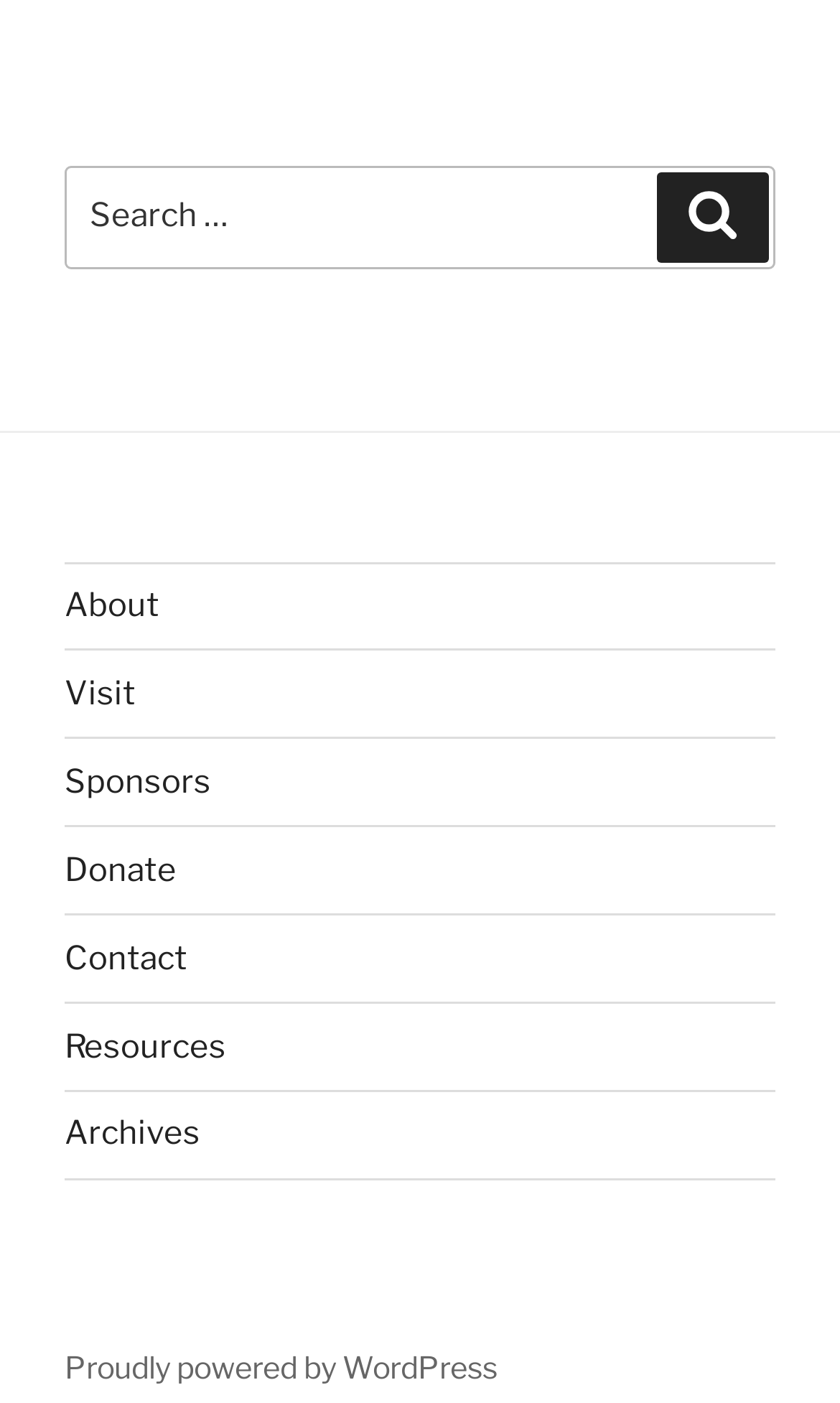What is the purpose of the search box?
Please answer the question with a single word or phrase, referencing the image.

Search for content